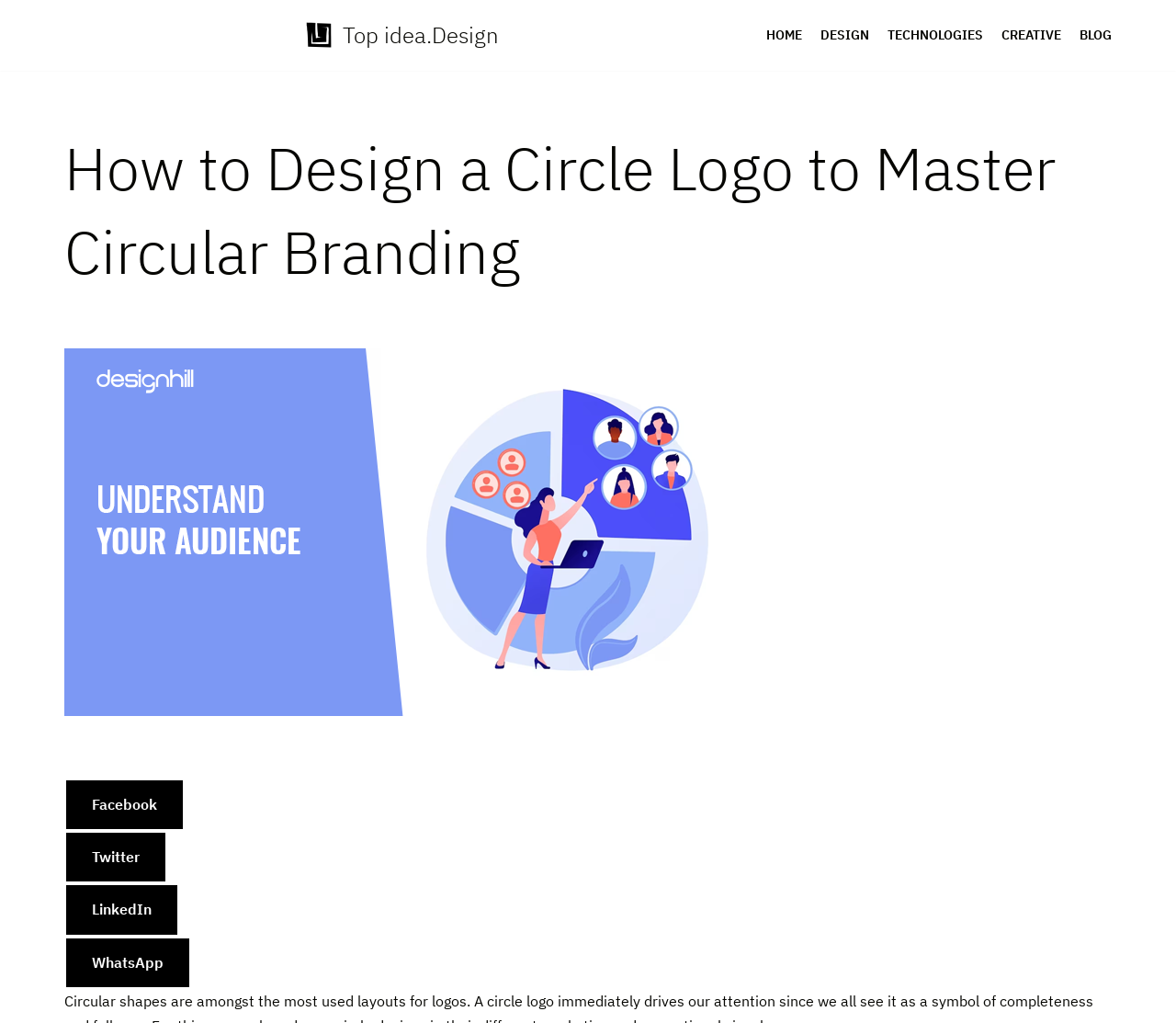Find the bounding box coordinates of the element I should click to carry out the following instruction: "share on Facebook".

[0.055, 0.761, 0.157, 0.812]